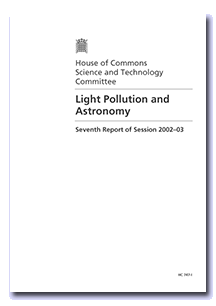What is the session of the report?
Give a detailed explanation using the information visible in the image.

The session of the report is identified as '2002-03' as it is mentioned on the cover of the report, specifically stated as the 'Seventh Report of Session 2002-03'.